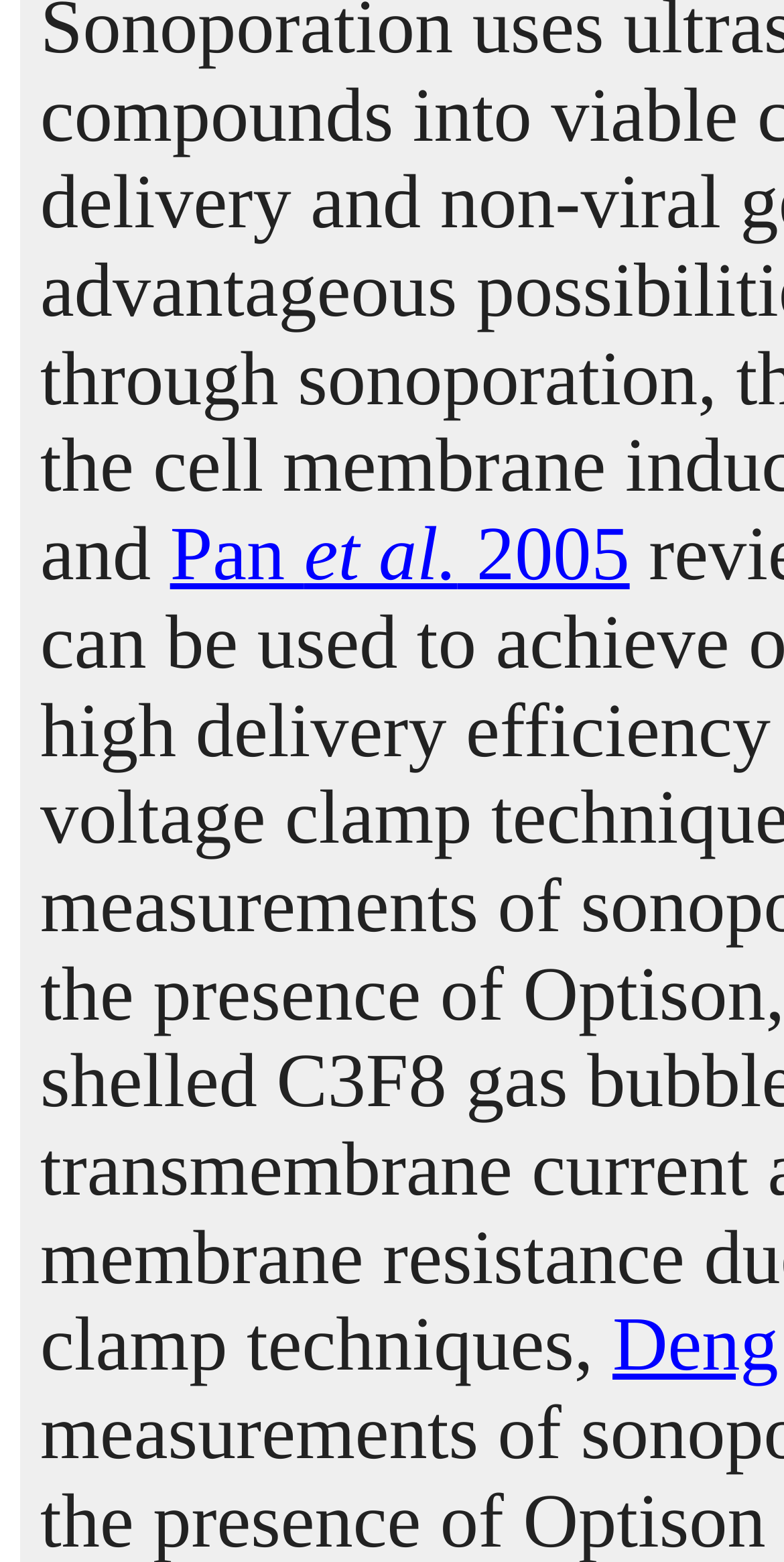Please locate the UI element described by "Pan et al. 2005" and provide its bounding box coordinates.

[0.217, 0.329, 0.803, 0.383]